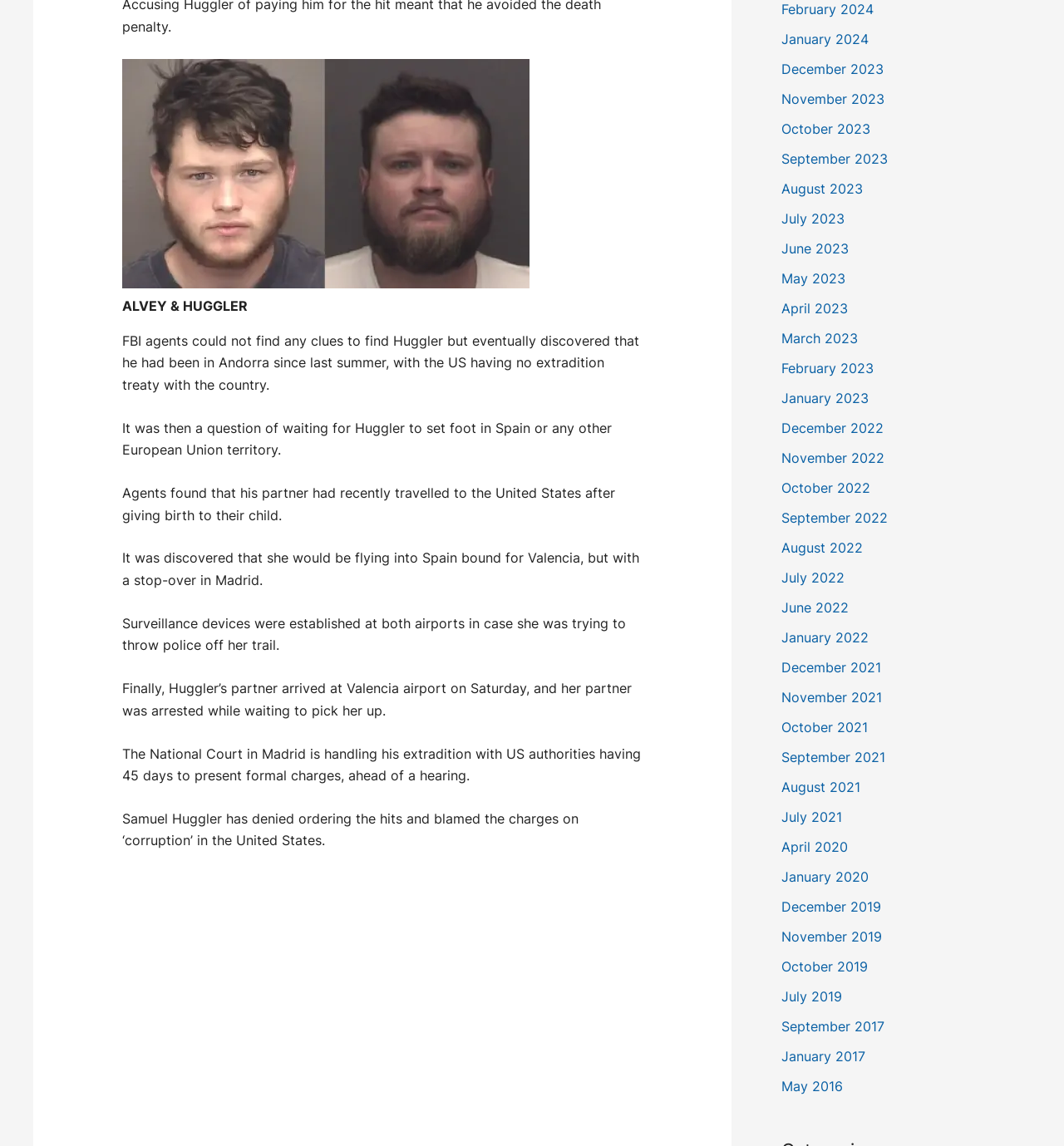Can you specify the bounding box coordinates for the region that should be clicked to fulfill this instruction: "Subscribe to the Olive Press".

[0.115, 0.905, 0.604, 0.92]